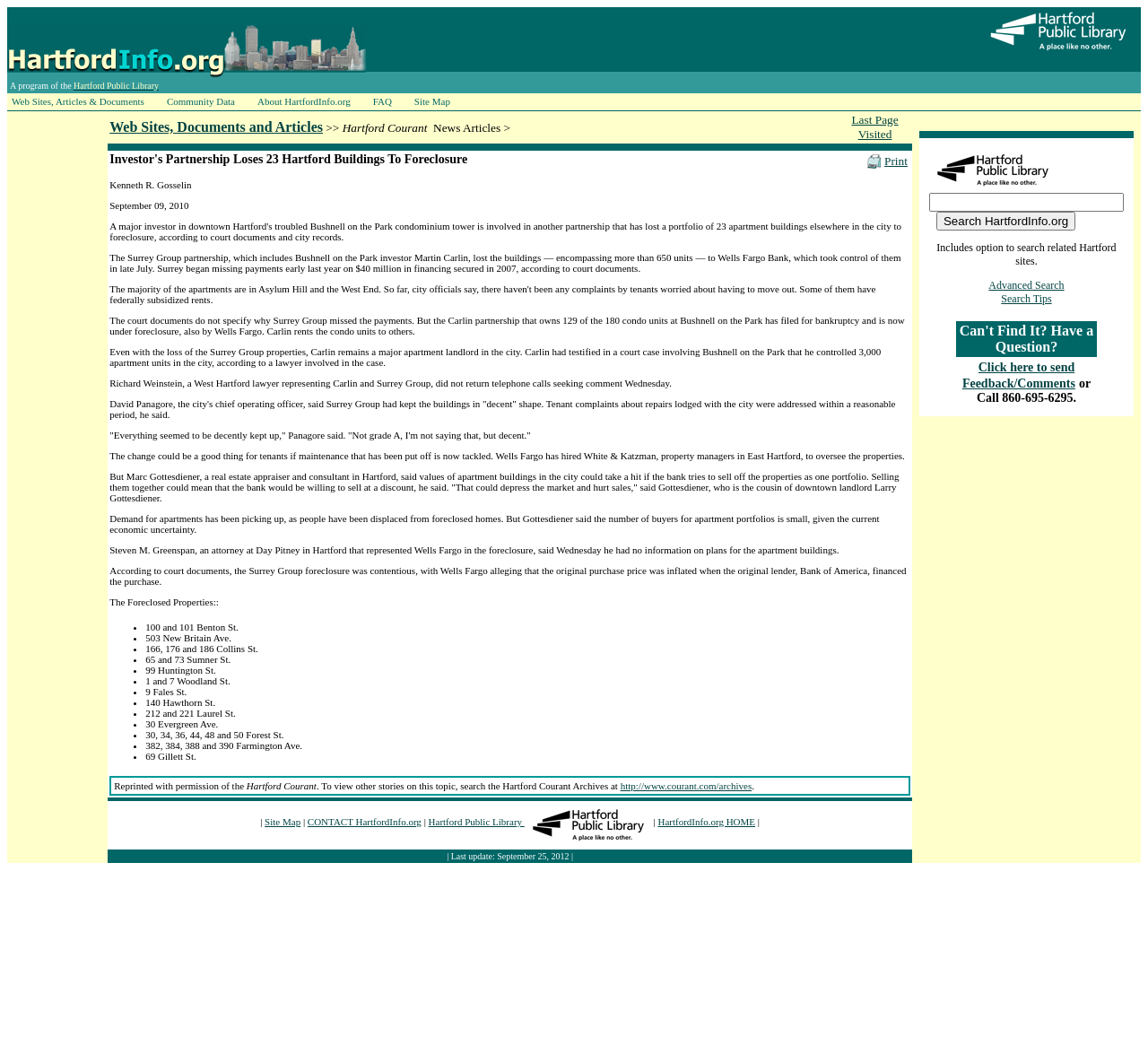Given the element description: "Last Page Visited", predict the bounding box coordinates of this UI element. The coordinates must be four float numbers between 0 and 1, given as [left, top, right, bottom].

[0.742, 0.106, 0.783, 0.132]